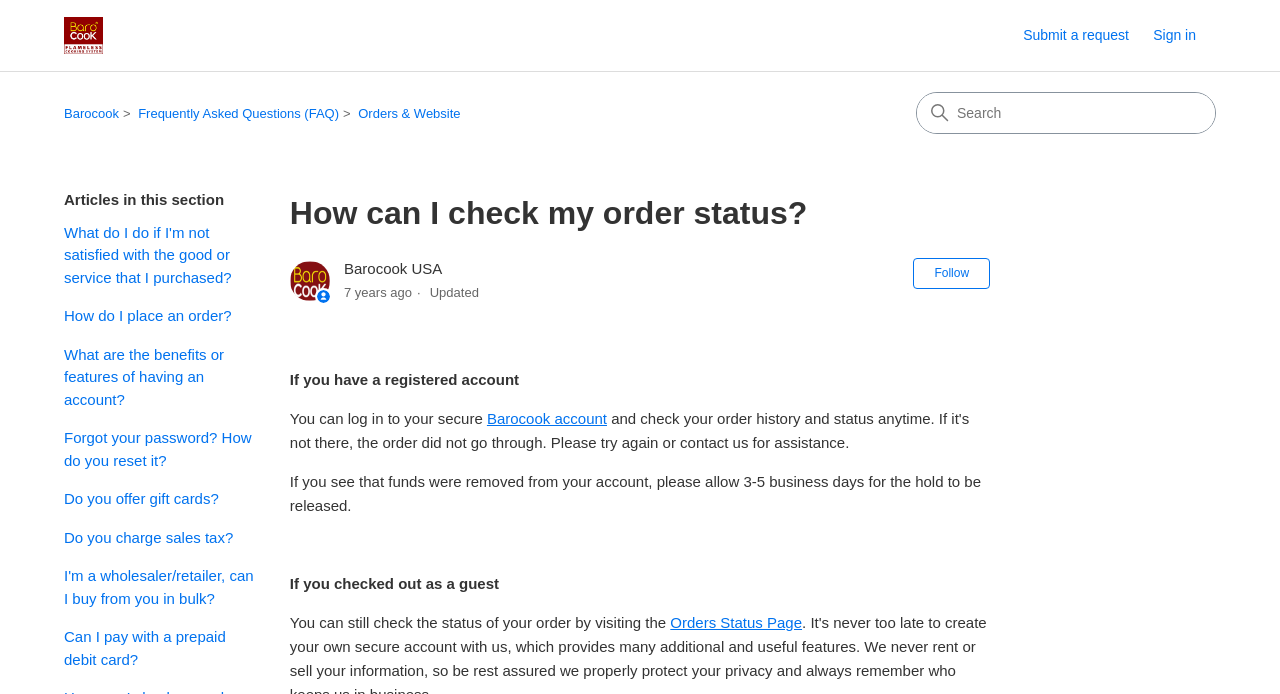What is the benefit of having a registered account?
Use the image to give a comprehensive and detailed response to the question.

The webpage mentions that if a user has a registered account, they can log in to their secure Barocook account and check their order history and status anytime, suggesting that this is a benefit of having a registered account.